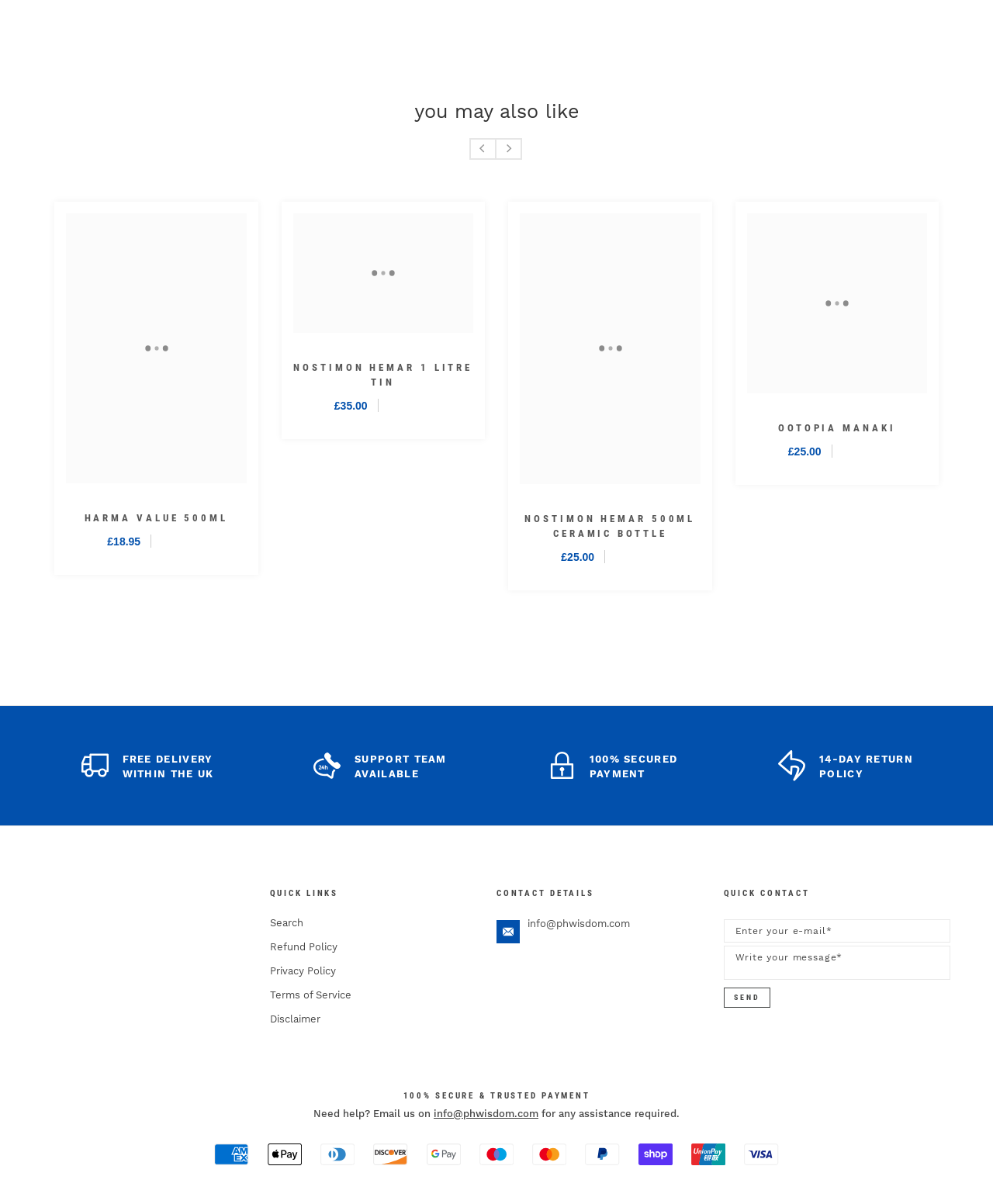Please locate the bounding box coordinates of the element's region that needs to be clicked to follow the instruction: "Click the 'Search' link". The bounding box coordinates should be provided as four float numbers between 0 and 1, i.e., [left, top, right, bottom].

[0.271, 0.765, 0.305, 0.774]